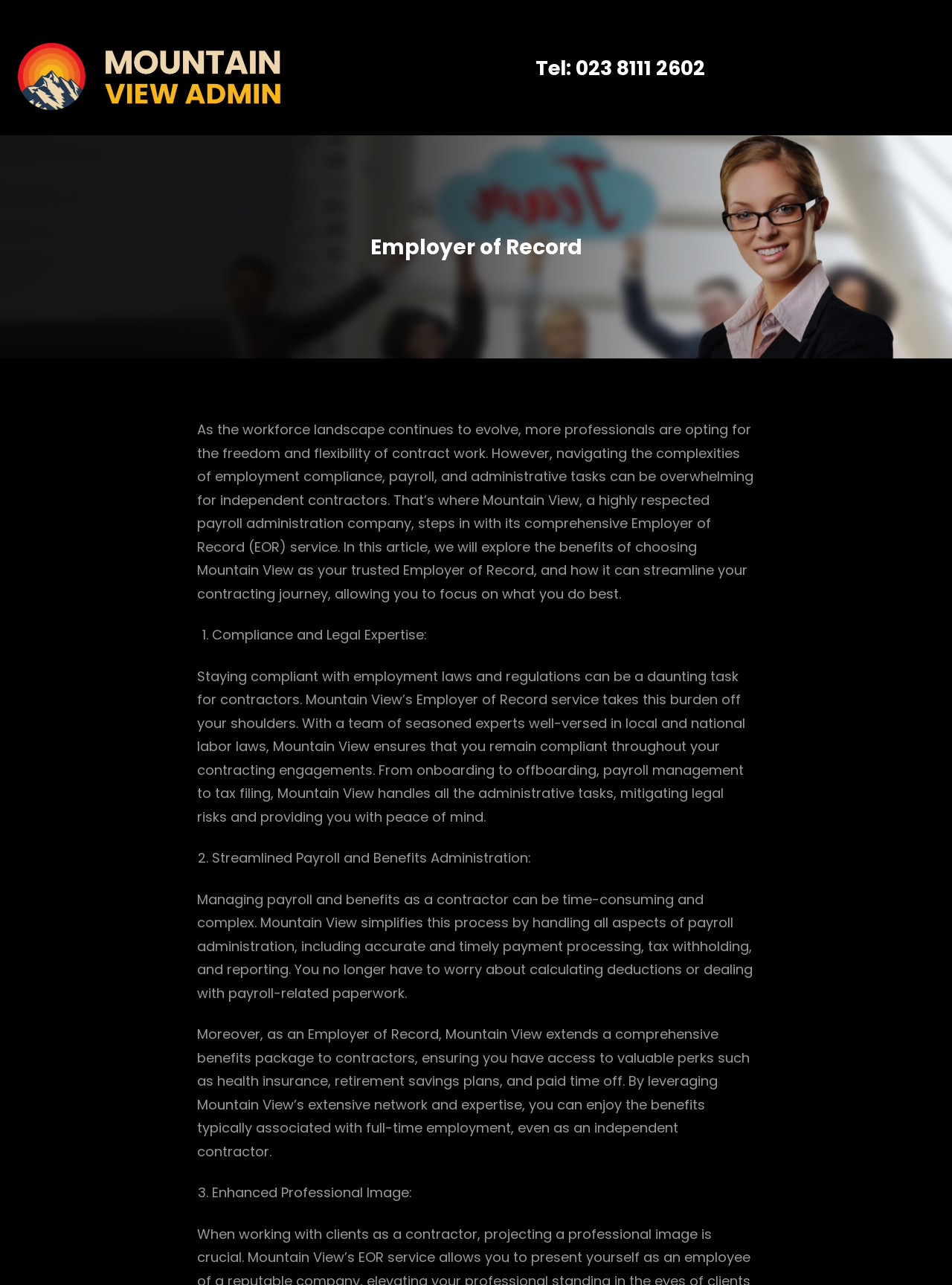What is the main service offered by Mountain View?
Please answer the question with a detailed response using the information from the screenshot.

I determined the main service by reading the heading element with the text 'Employer of Record' and the surrounding text which describes the service in detail.